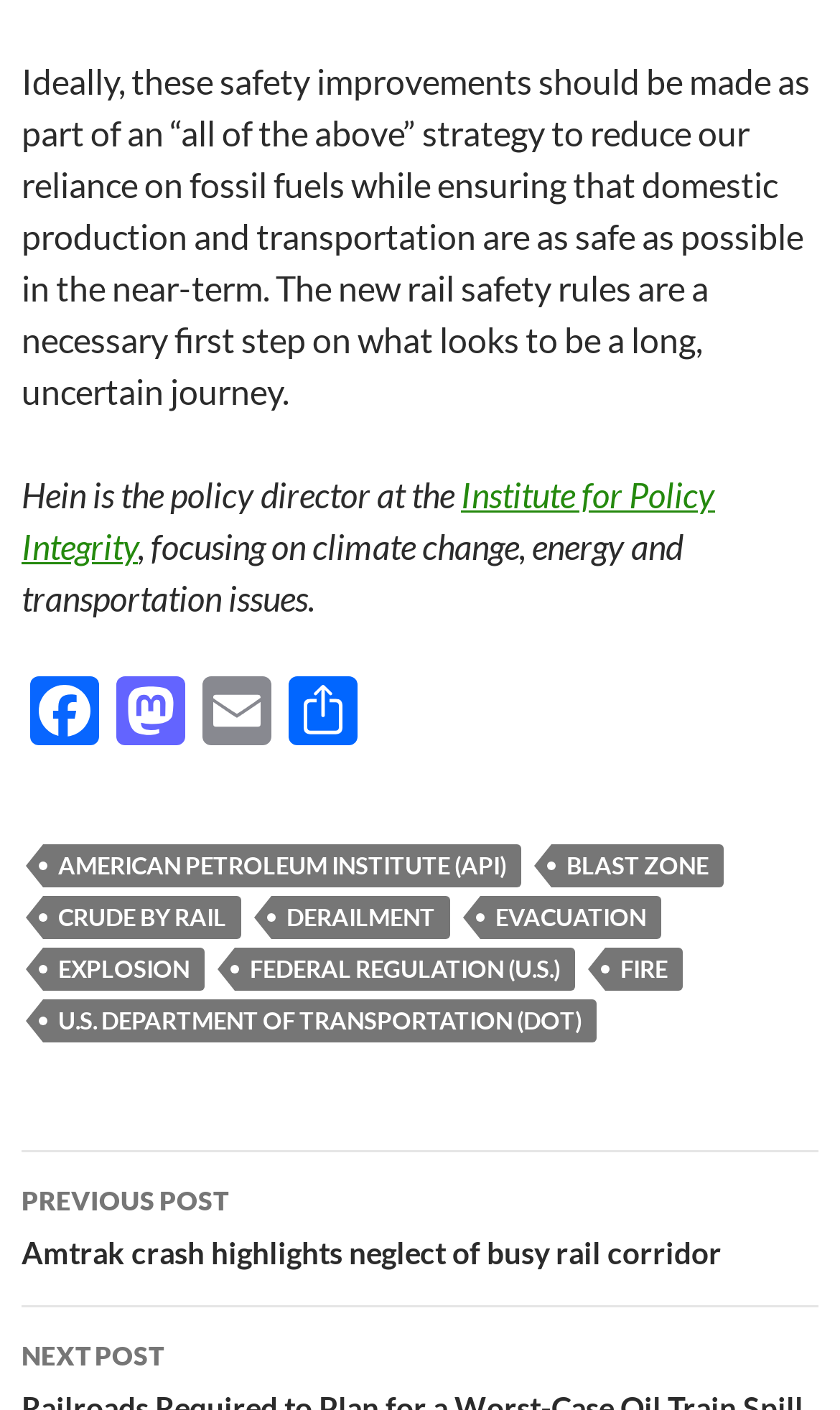For the following element description, predict the bounding box coordinates in the format (top-left x, top-left y, bottom-right x, bottom-right y). All values should be floating point numbers between 0 and 1. Description: U.S. Department of Transportation (DOT)

[0.051, 0.708, 0.71, 0.739]